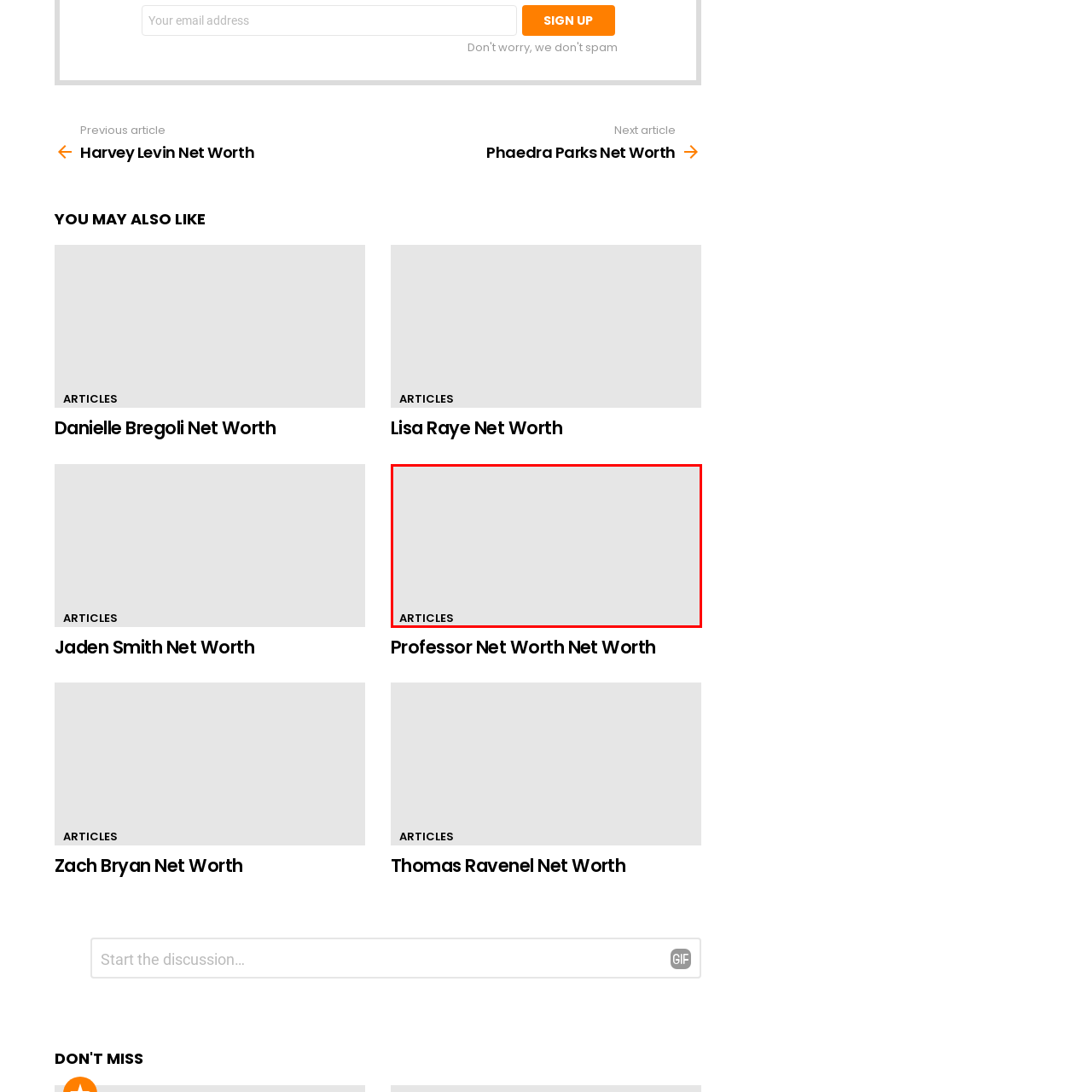What type of design is suggested by the layout?
Focus on the image highlighted by the red bounding box and give a comprehensive answer using the details from the image.

The layout of the webpage suggests a user-friendly design, which implies that the website is intended to be easy to navigate and use, providing a positive experience for visitors who want to delve deeper into the content provided.